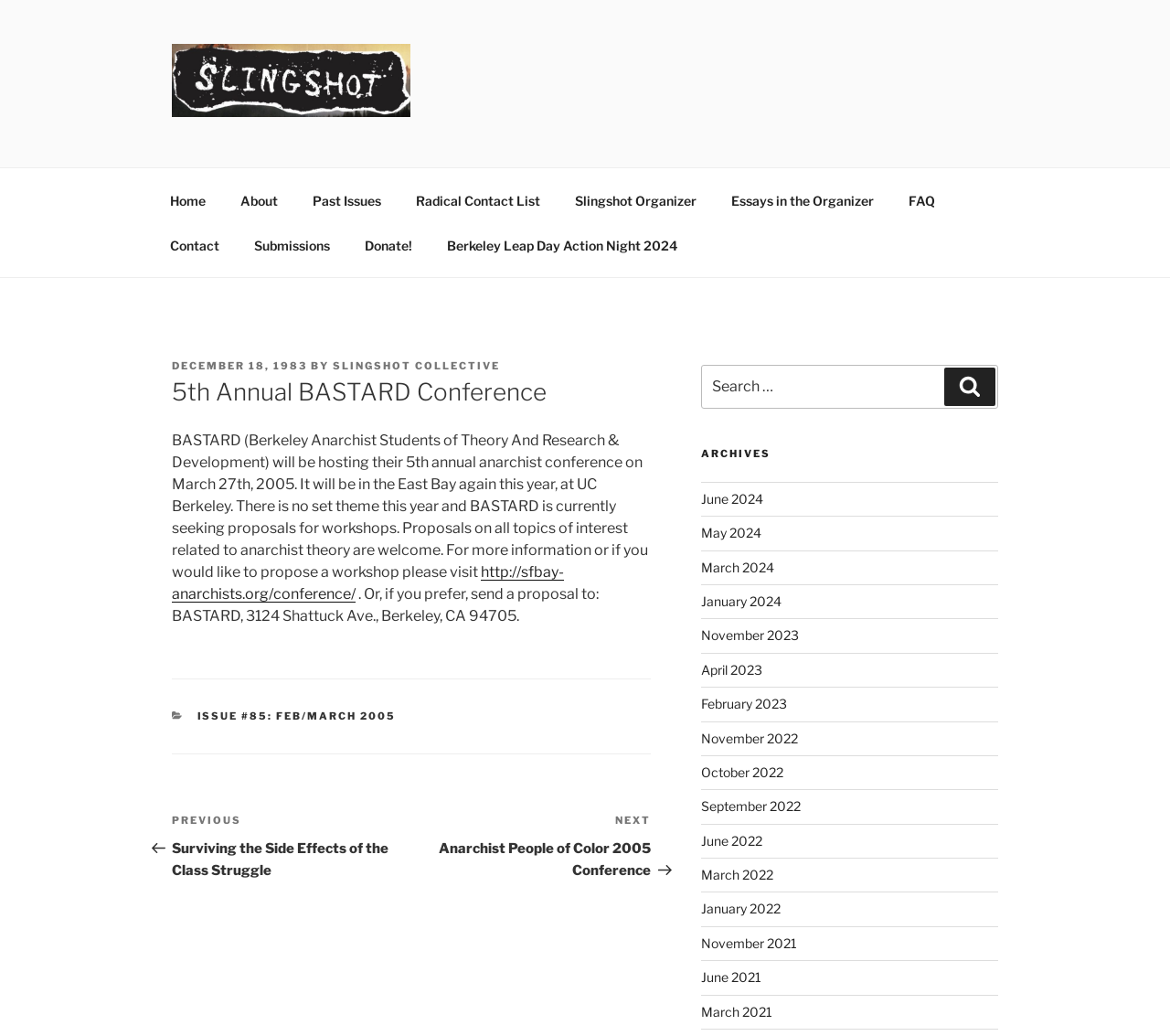Find the bounding box coordinates corresponding to the UI element with the description: "November 2023". The coordinates should be formatted as [left, top, right, bottom], with values as floats between 0 and 1.

[0.599, 0.606, 0.682, 0.621]